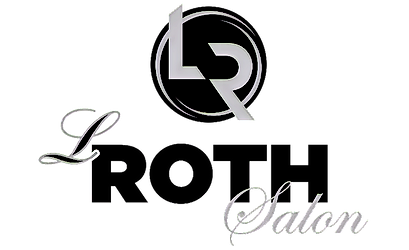What font style is used for the word 'Salon'?
Please respond to the question thoroughly and include all relevant details.

The caption describes the word 'Salon' as being 'elegantly styled in a cursive script', which adds a touch of sophistication to the overall design.